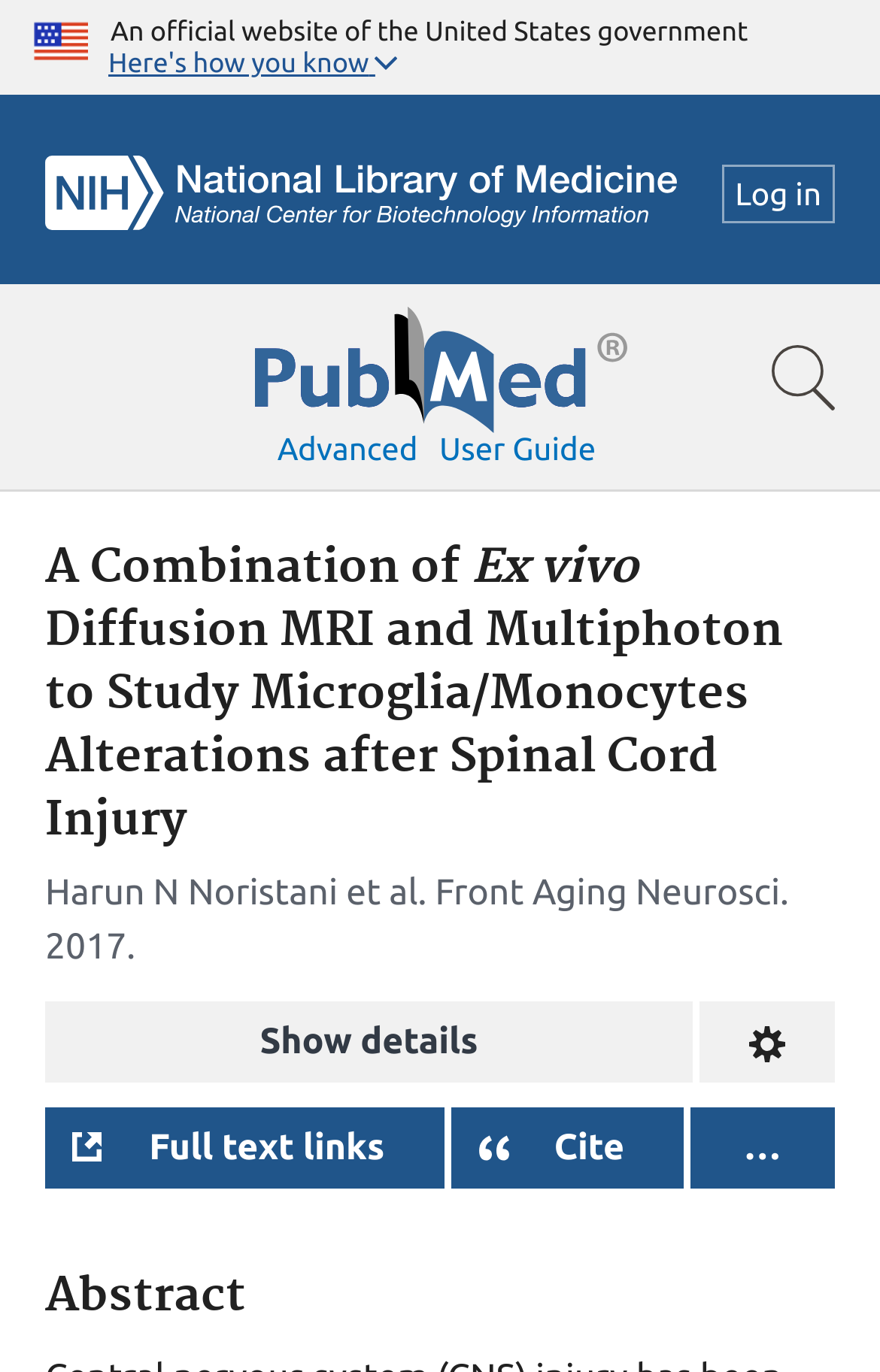Given the element description: "alt="Mr. Fusion"", predict the bounding box coordinates of the UI element it refers to, using four float numbers between 0 and 1, i.e., [left, top, right, bottom].

None